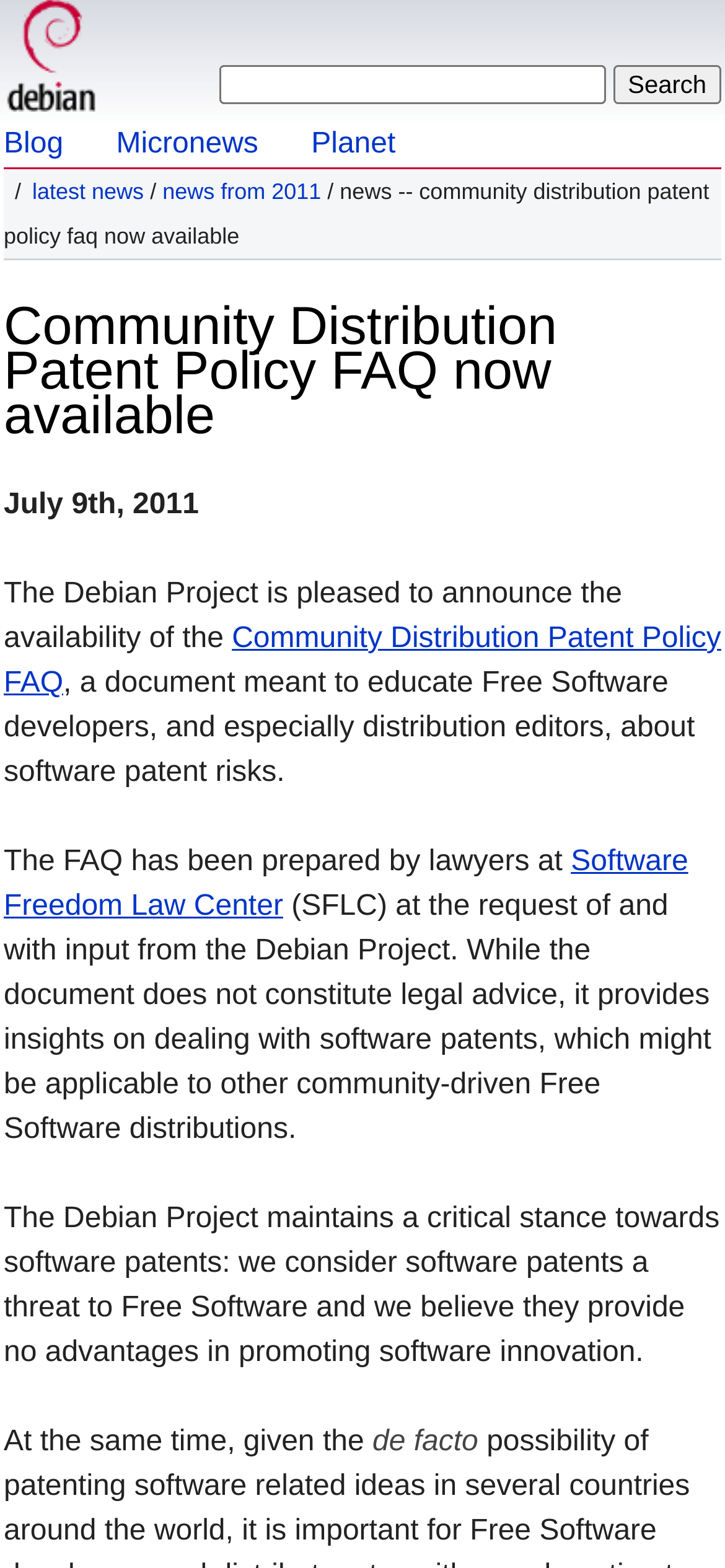Bounding box coordinates are specified in the format (top-left x, top-left y, bottom-right x, bottom-right y). All values are floating point numbers bounded between 0 and 1. Please provide the bounding box coordinate of the region this sentence describes: January 17, 2024January 16, 2024

None